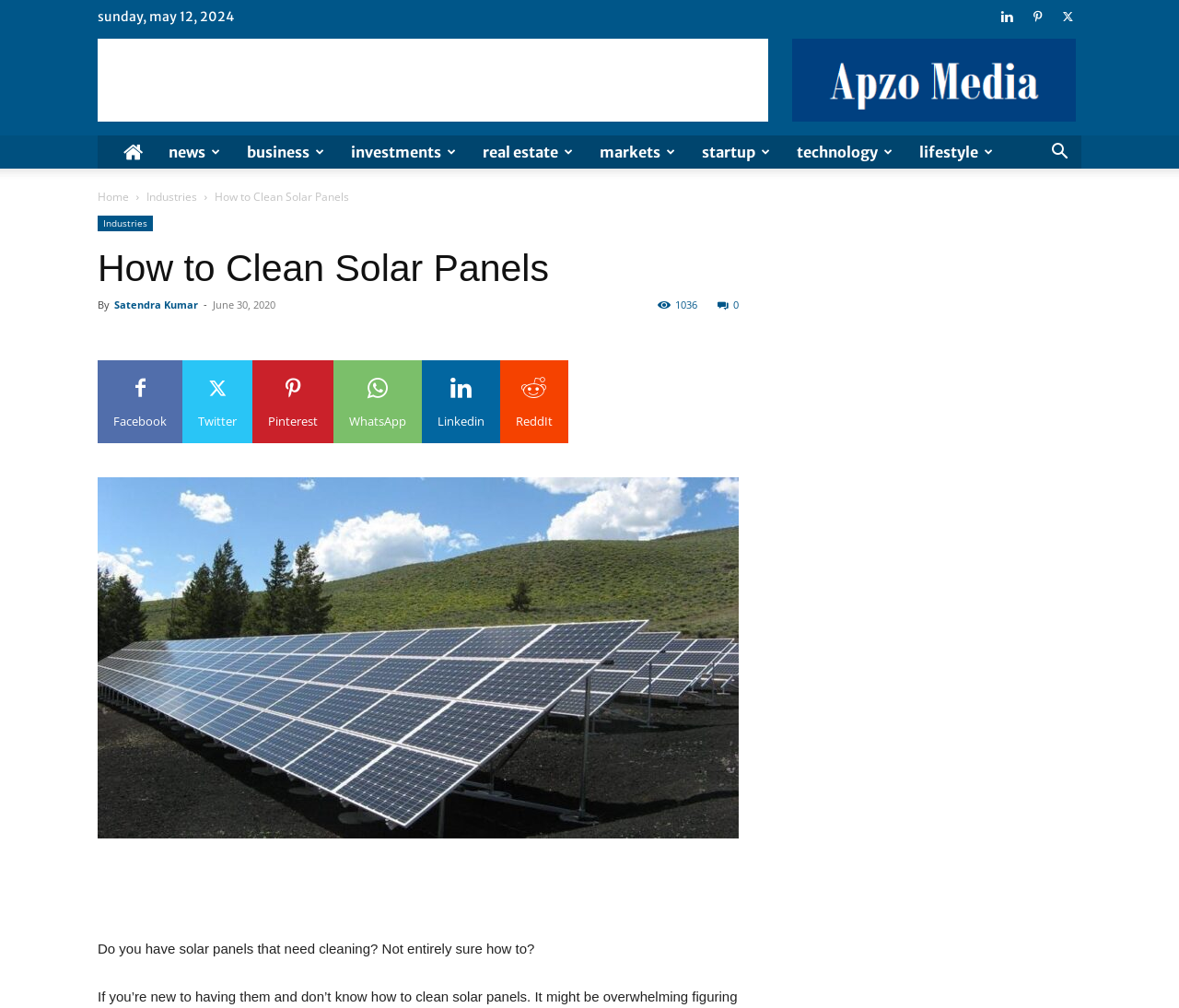What is the date of the article? Refer to the image and provide a one-word or short phrase answer.

June 30, 2020